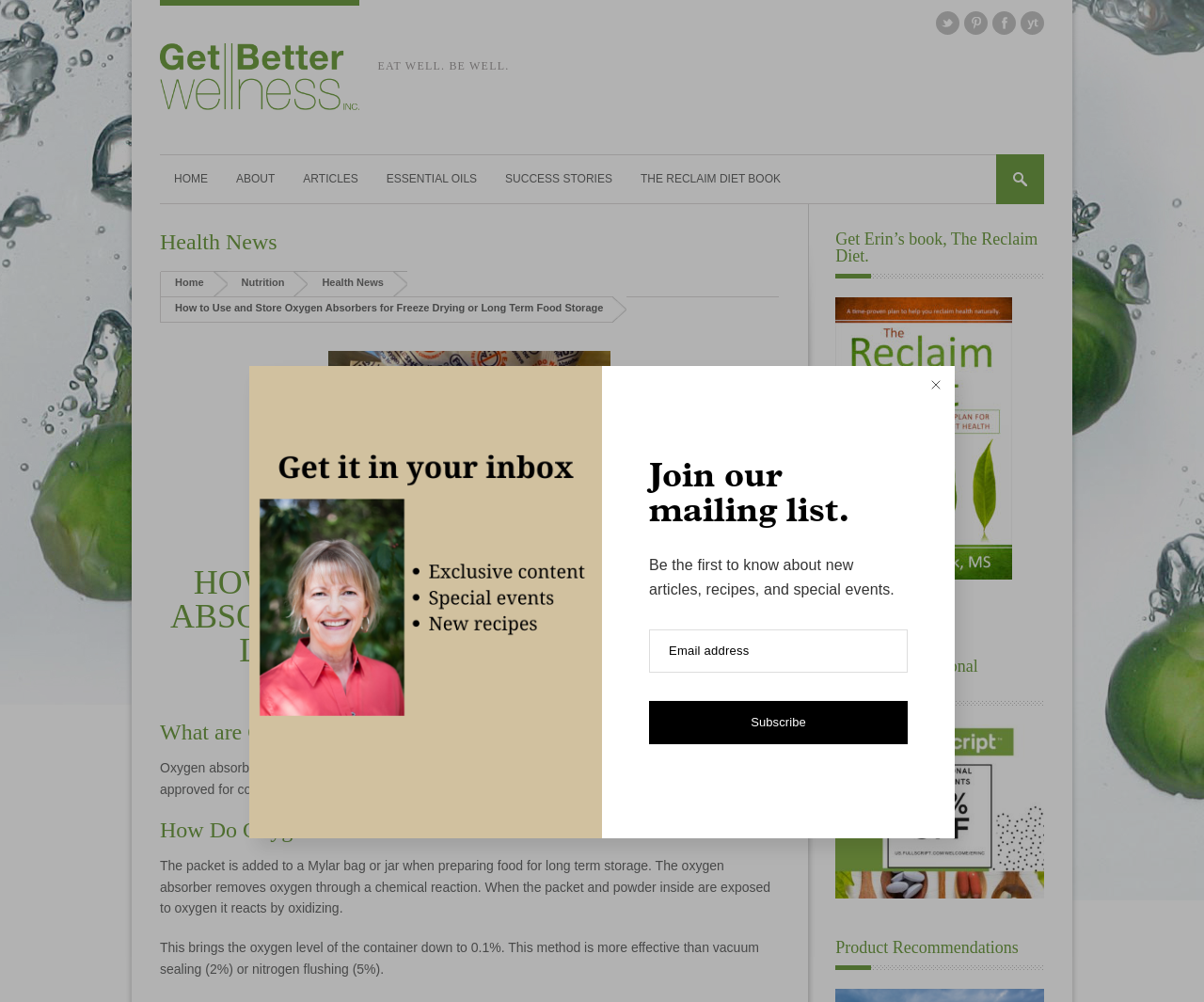Respond to the following query with just one word or a short phrase: 
How does an oxygen absorber remove oxygen?

Through a chemical reaction